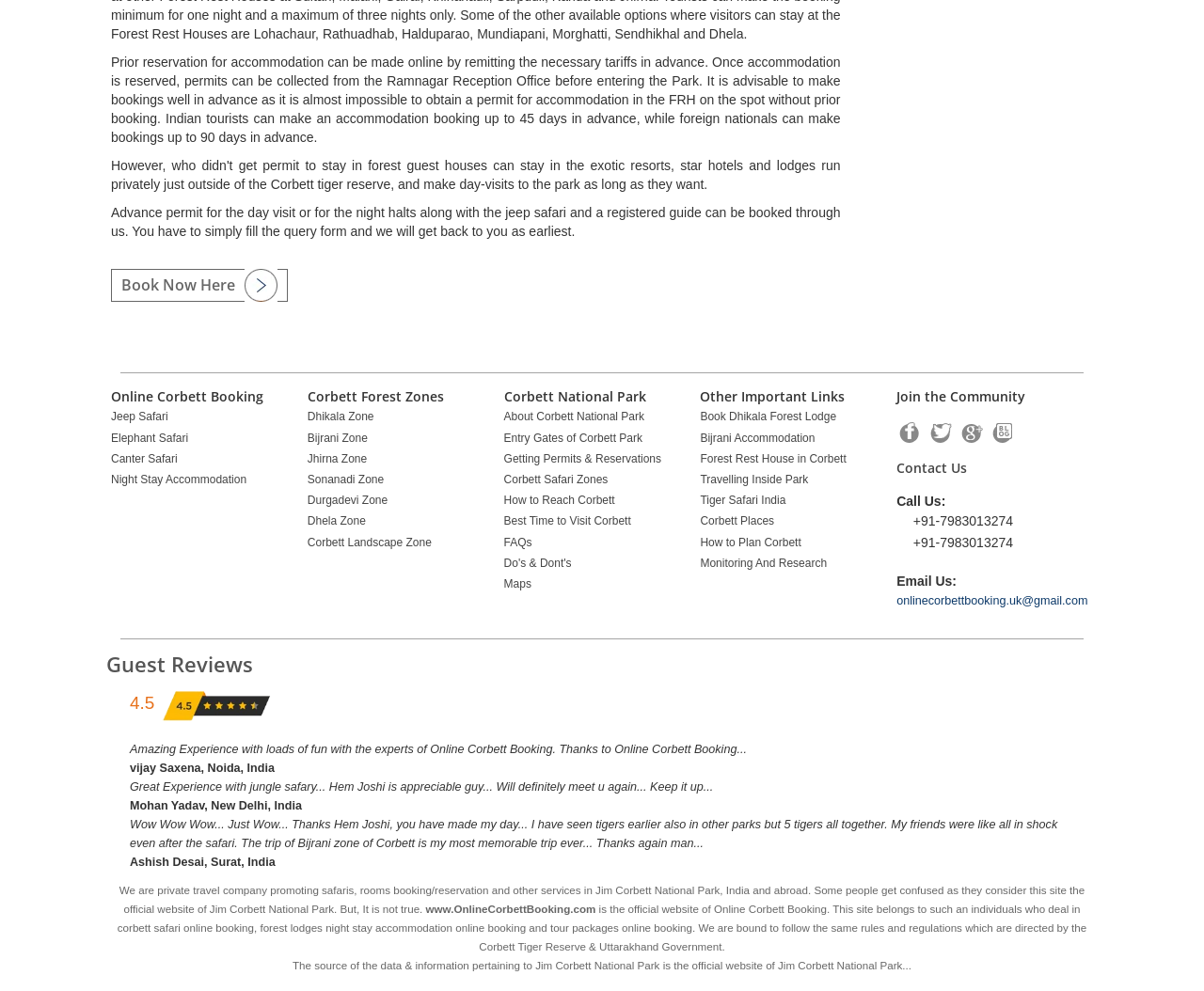Locate the coordinates of the bounding box for the clickable region that fulfills this instruction: "Contact Us".

[0.745, 0.463, 0.803, 0.481]